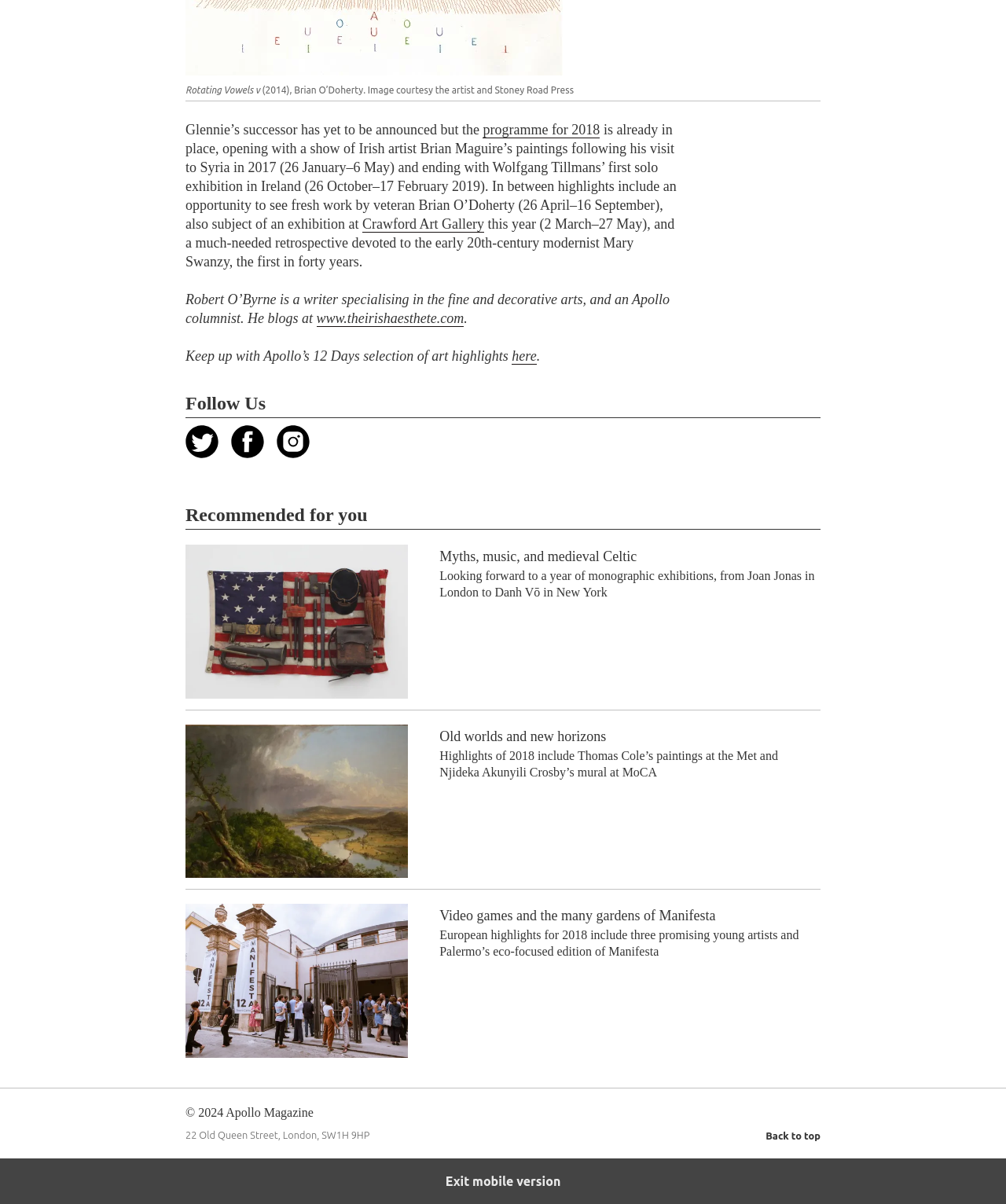What is the title of the exhibition mentioned in the second paragraph?
Using the visual information, reply with a single word or short phrase.

programme for 2018